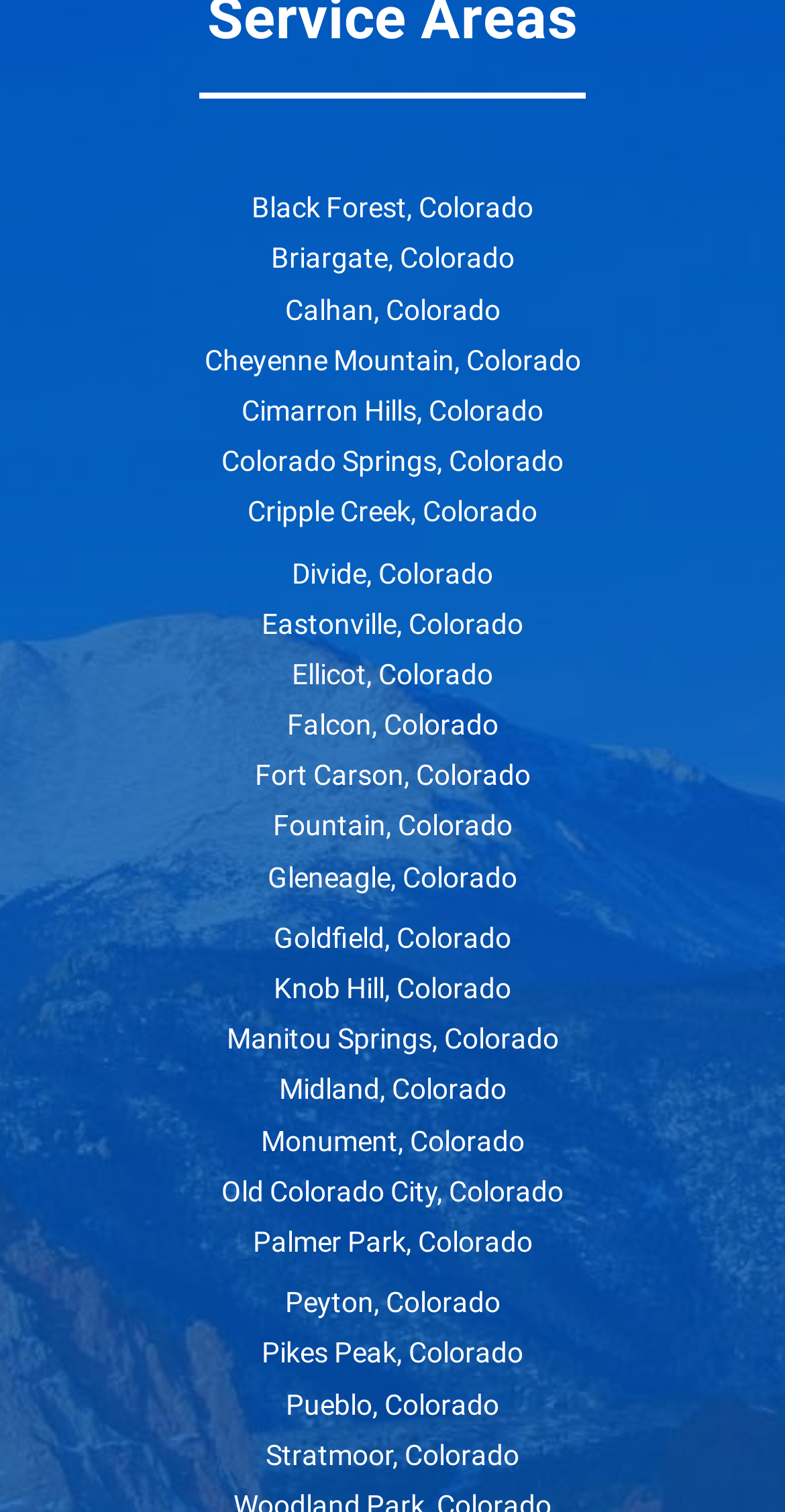Answer the question below using just one word or a short phrase: 
How many locations are listed?

27